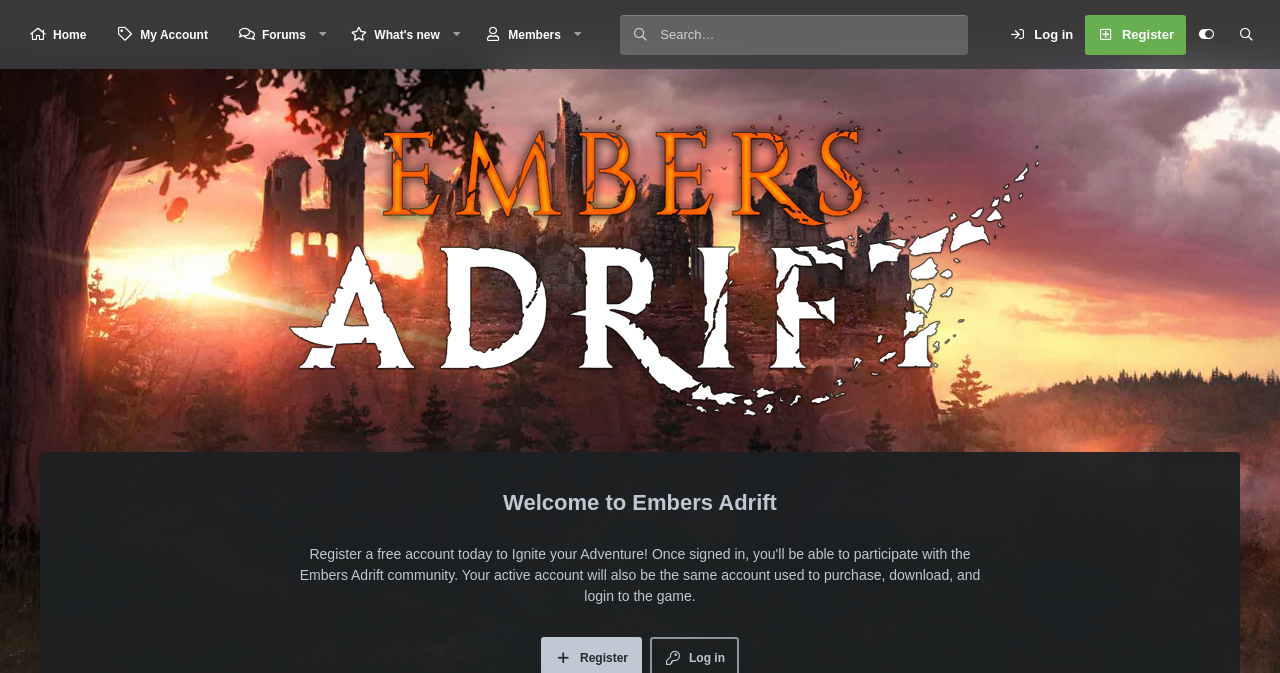What is the first menu item?
Based on the image, provide your answer in one word or phrase.

Home